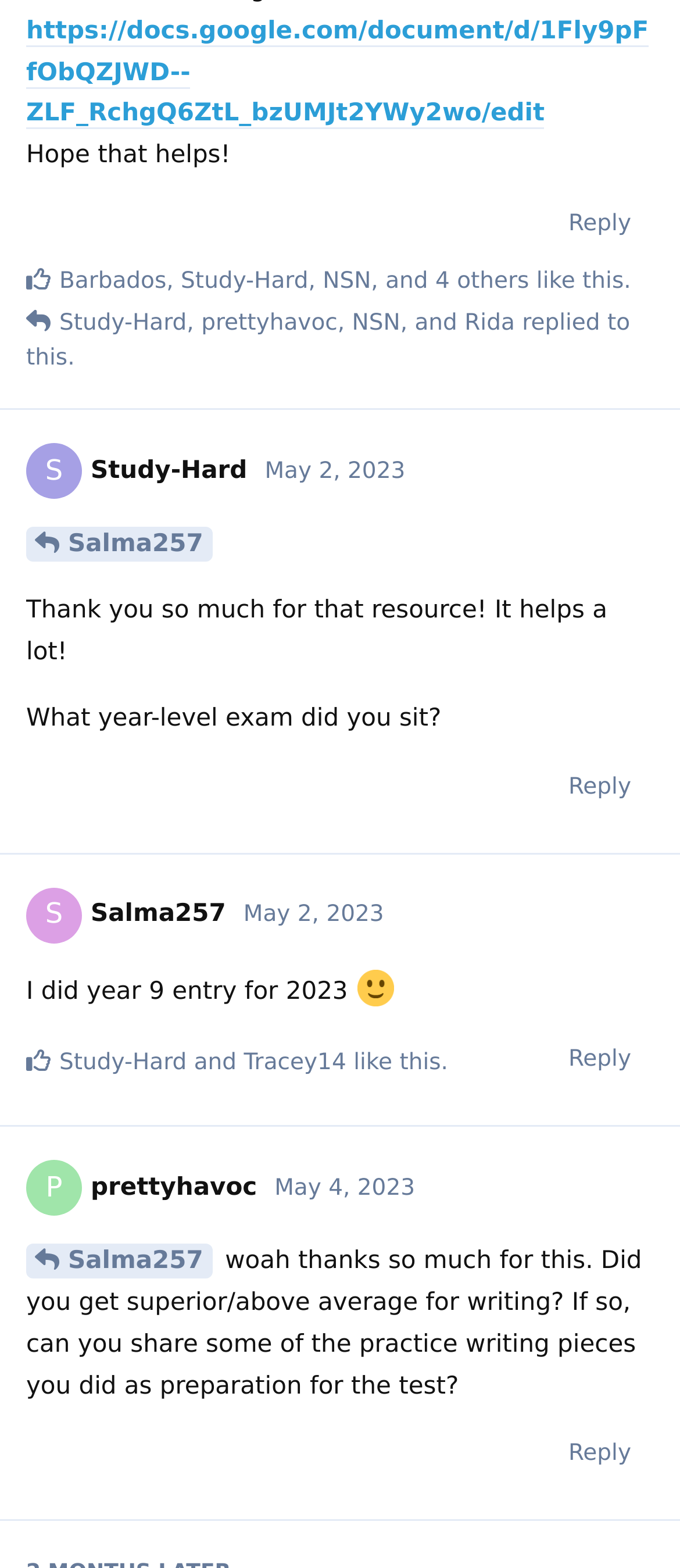What is the name of the person who started a conversation?
Your answer should be a single word or phrase derived from the screenshot.

Study-Hard